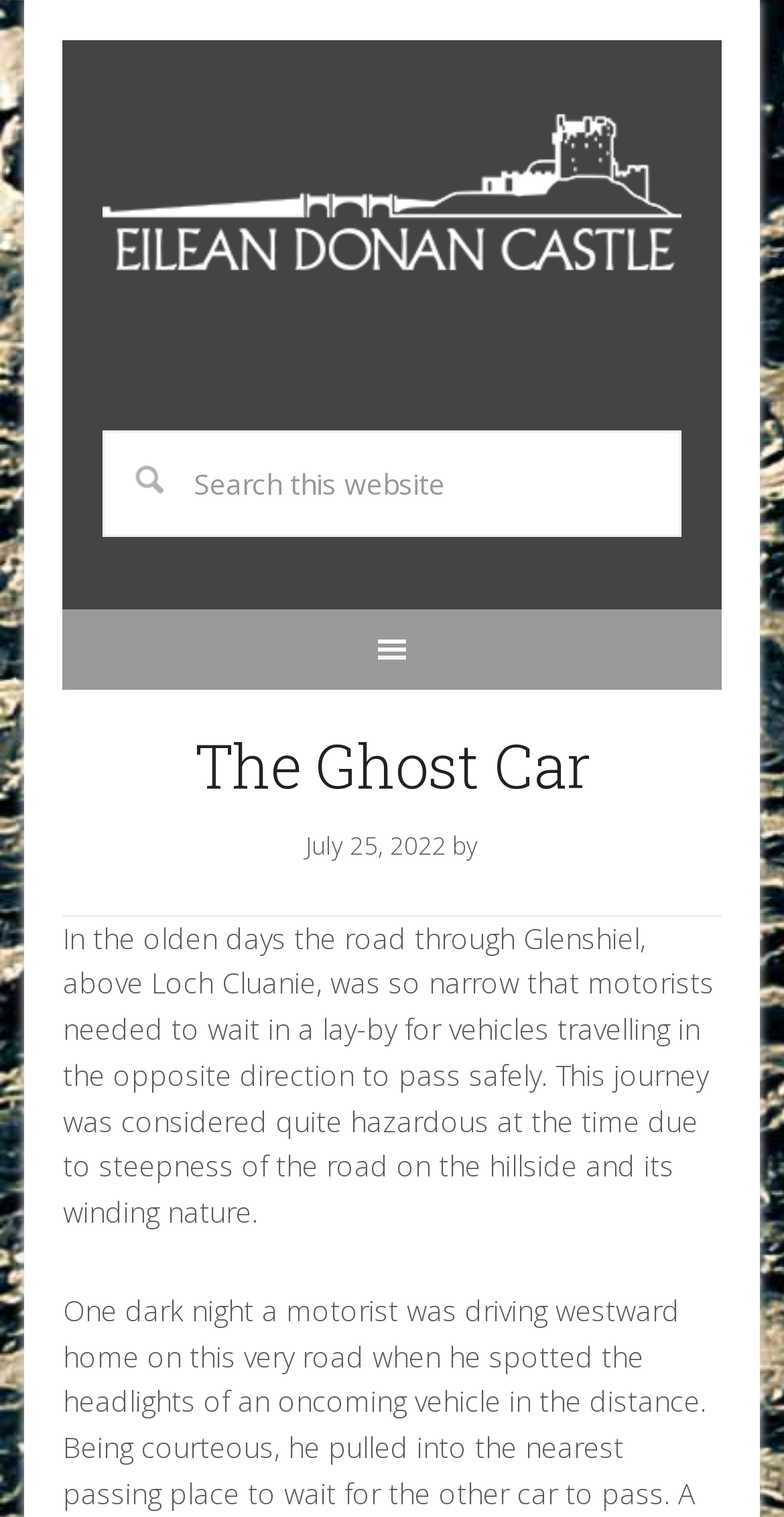Based on the image, please elaborate on the answer to the following question:
What is the purpose of the search box?

I inferred the purpose of the search box by looking at its label, which says 'Search this website'. This suggests that the search box is intended for users to search for specific content within the website.